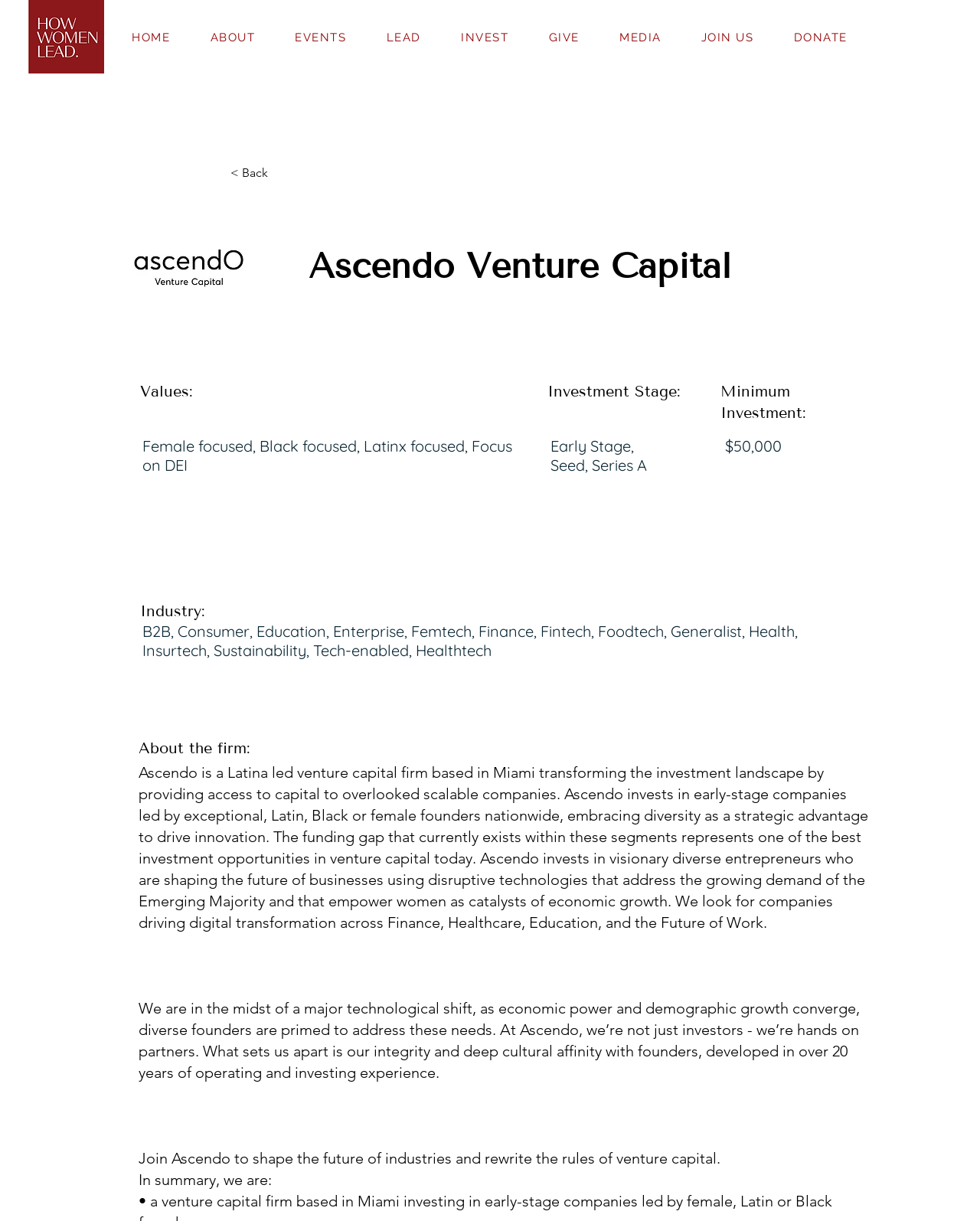Observe the image and answer the following question in detail: What is the focus of the venture capital firm?

I found the answer by looking at the StaticText elements that describe the values of the firm, which include 'Female focused, Black focused, Latinx focused, Focus on DEI'.